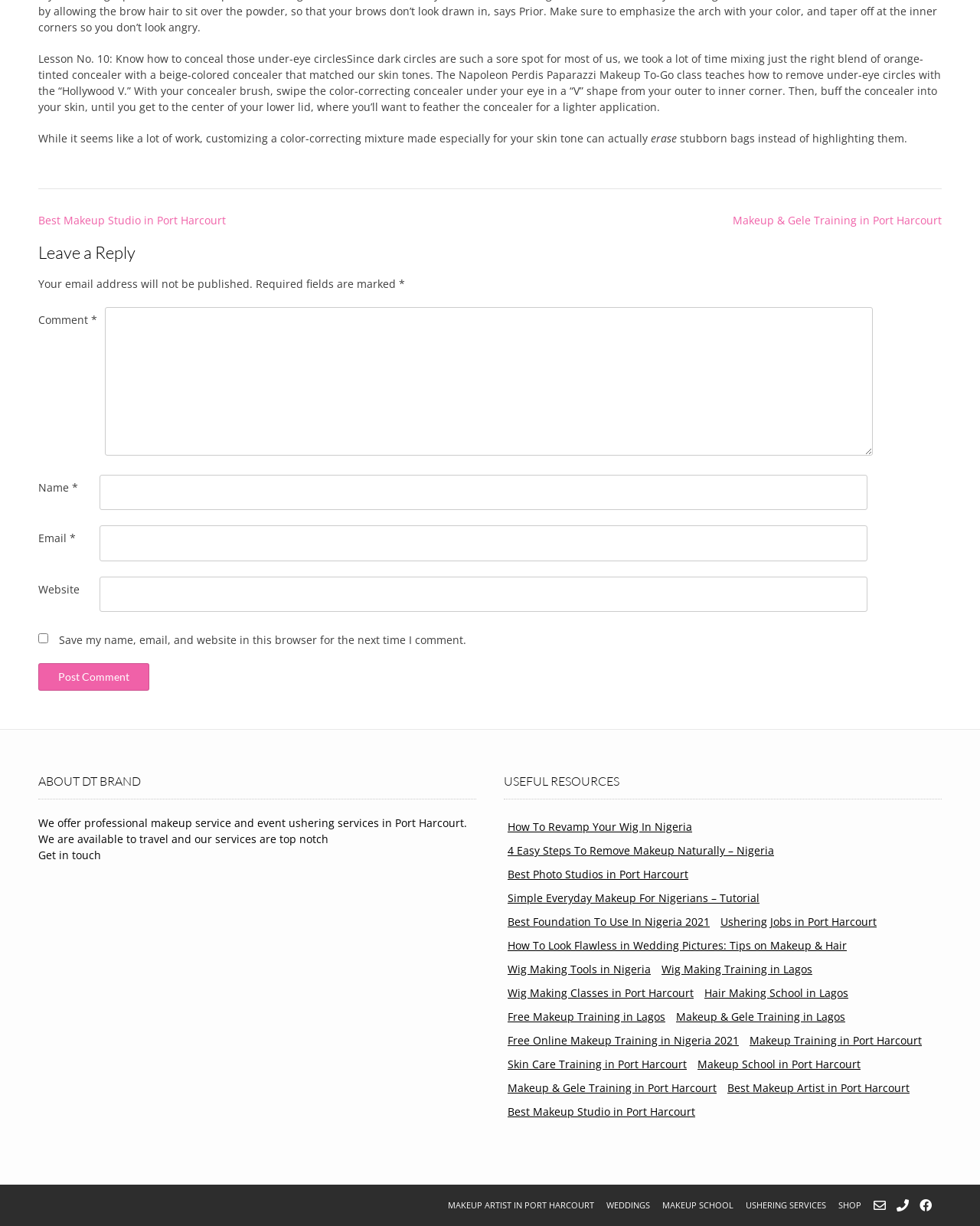What is the purpose of the 'Hollywood V' technique?
From the screenshot, supply a one-word or short-phrase answer.

To remove under-eye circles